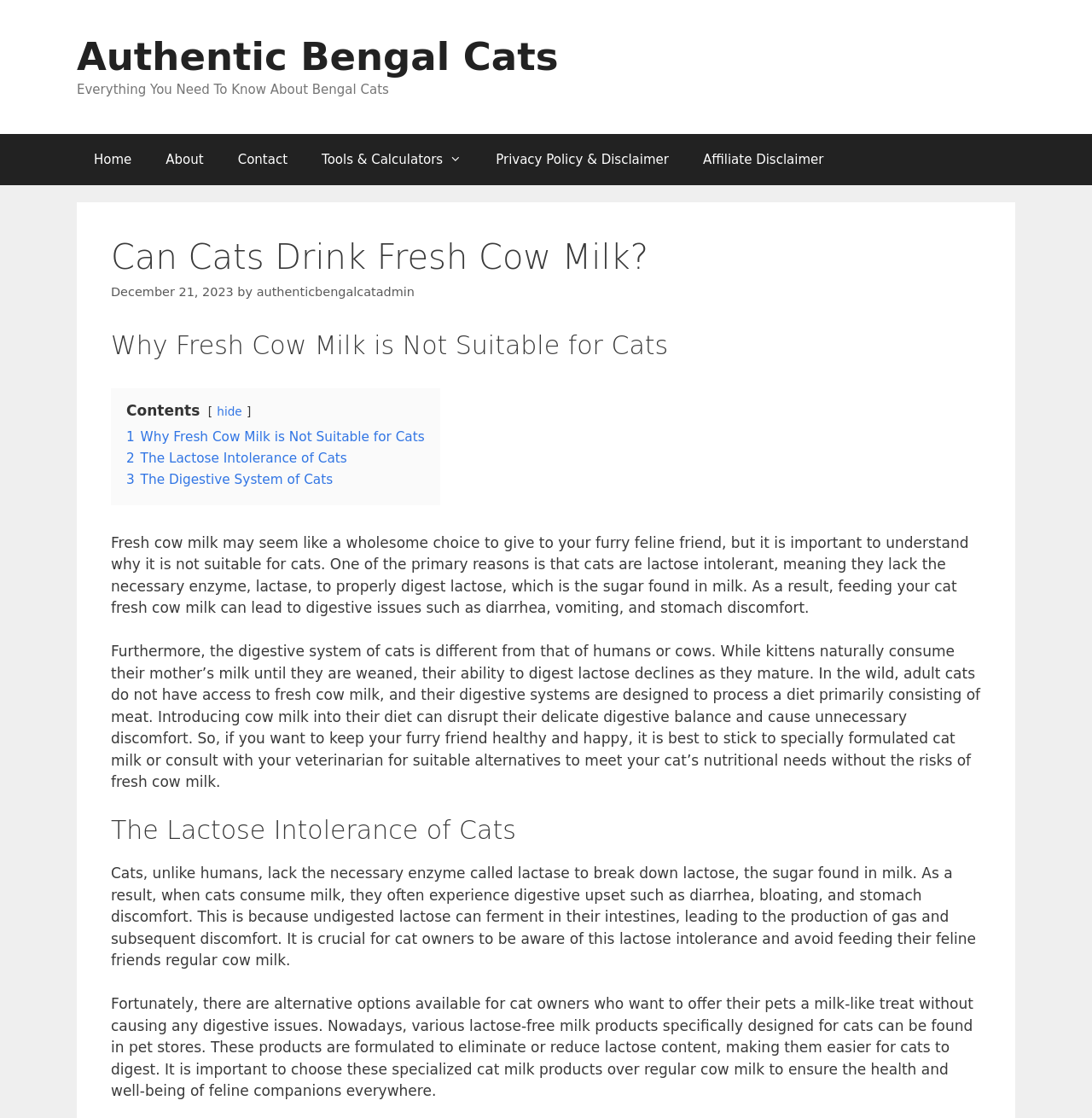Who wrote the article 'Can Cats Drink Fresh Cow Milk?'?
Please look at the screenshot and answer using one word or phrase.

authenticbengalcatadmin